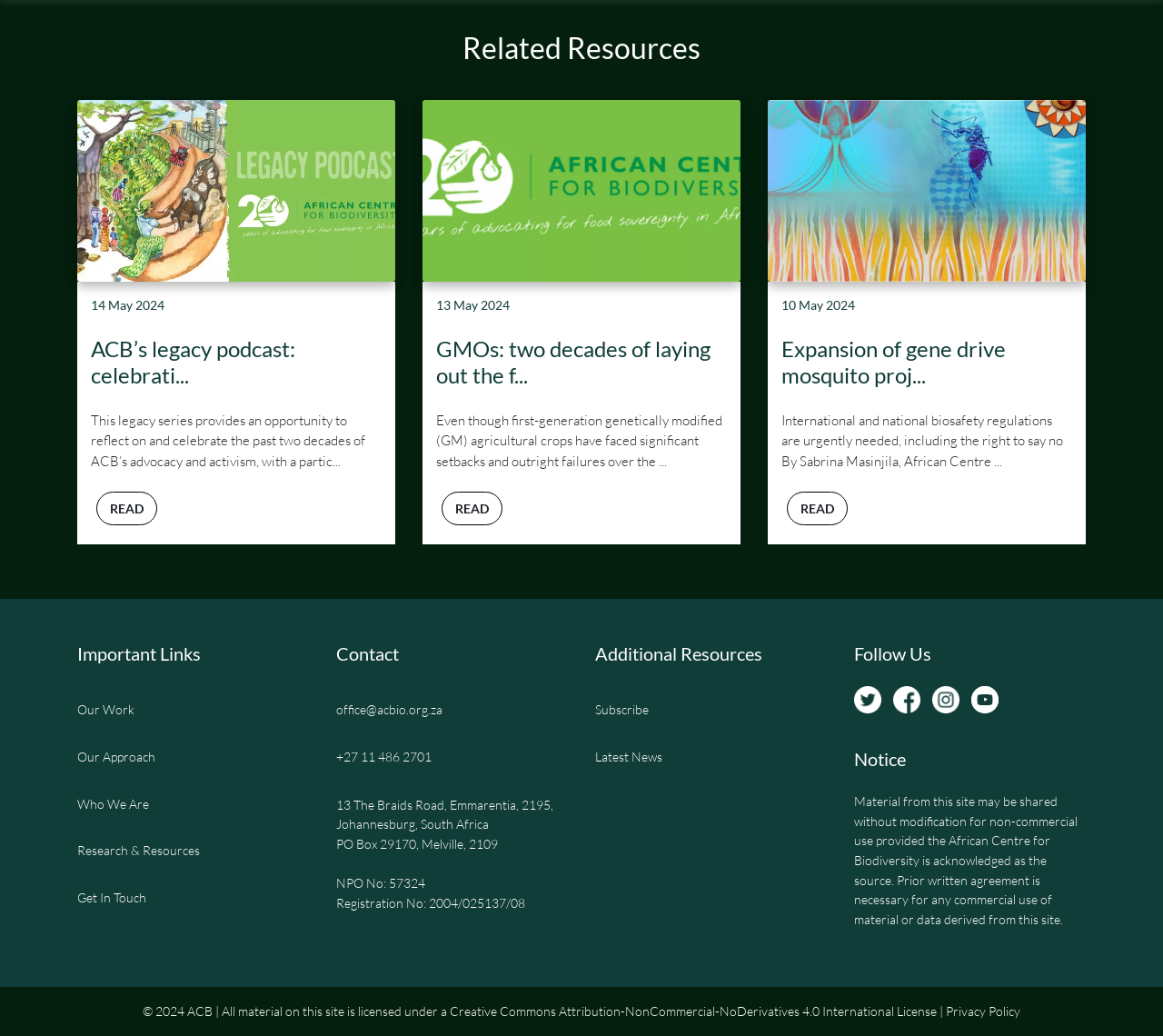What is the purpose of the 'READ' links?
Based on the visual information, provide a detailed and comprehensive answer.

The 'READ' links are found next to each article title, suggesting that they are meant to be clicked to read the full article.